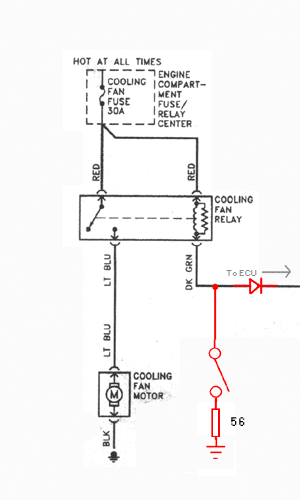Use a single word or phrase to answer the question: What is the function of the relay component?

Controls the cooling fan